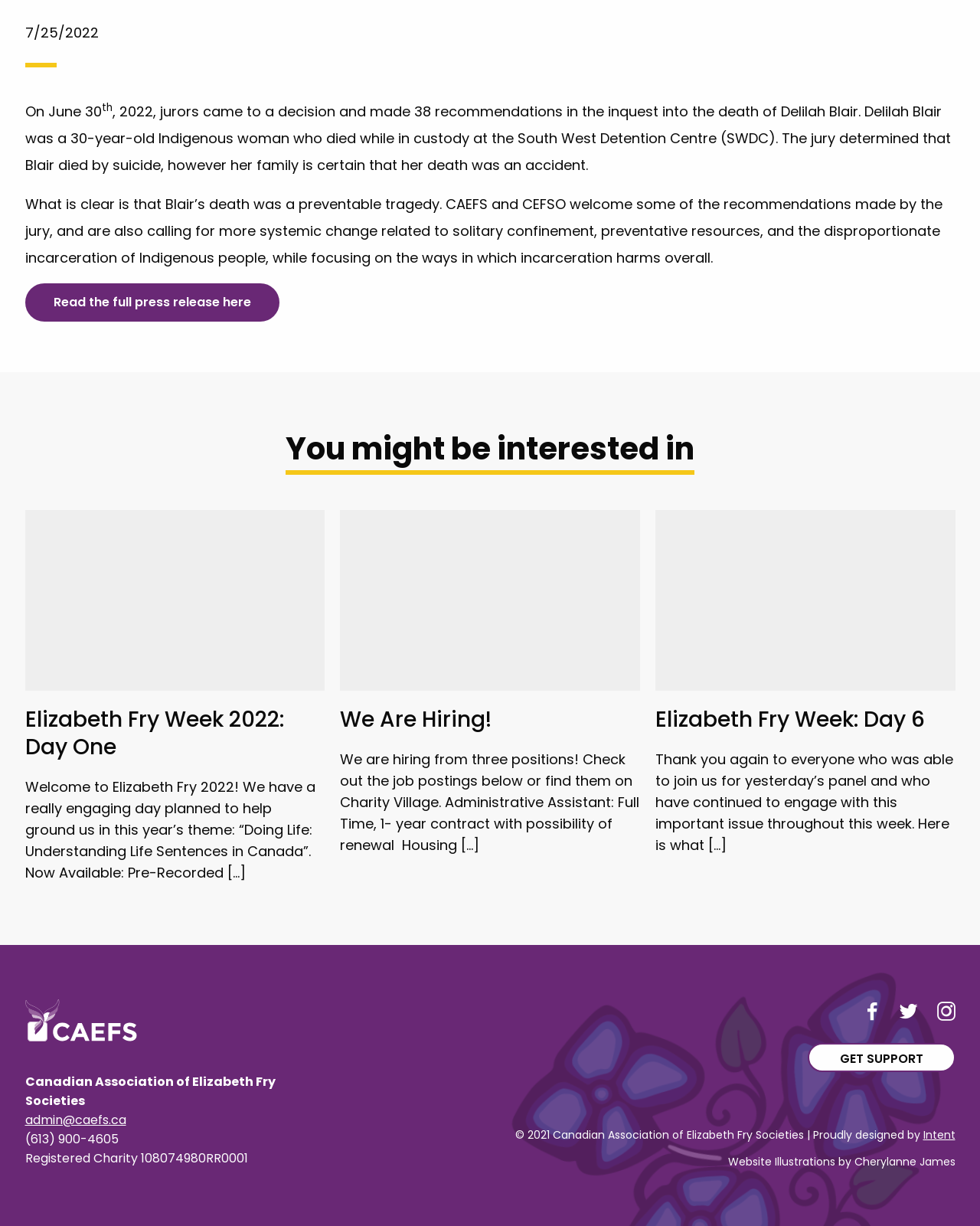Bounding box coordinates are specified in the format (top-left x, top-left y, bottom-right x, bottom-right y). All values are floating point numbers bounded between 0 and 1. Please provide the bounding box coordinate of the region this sentence describes: title="Link to Twitter Account"

[0.918, 0.818, 0.937, 0.834]